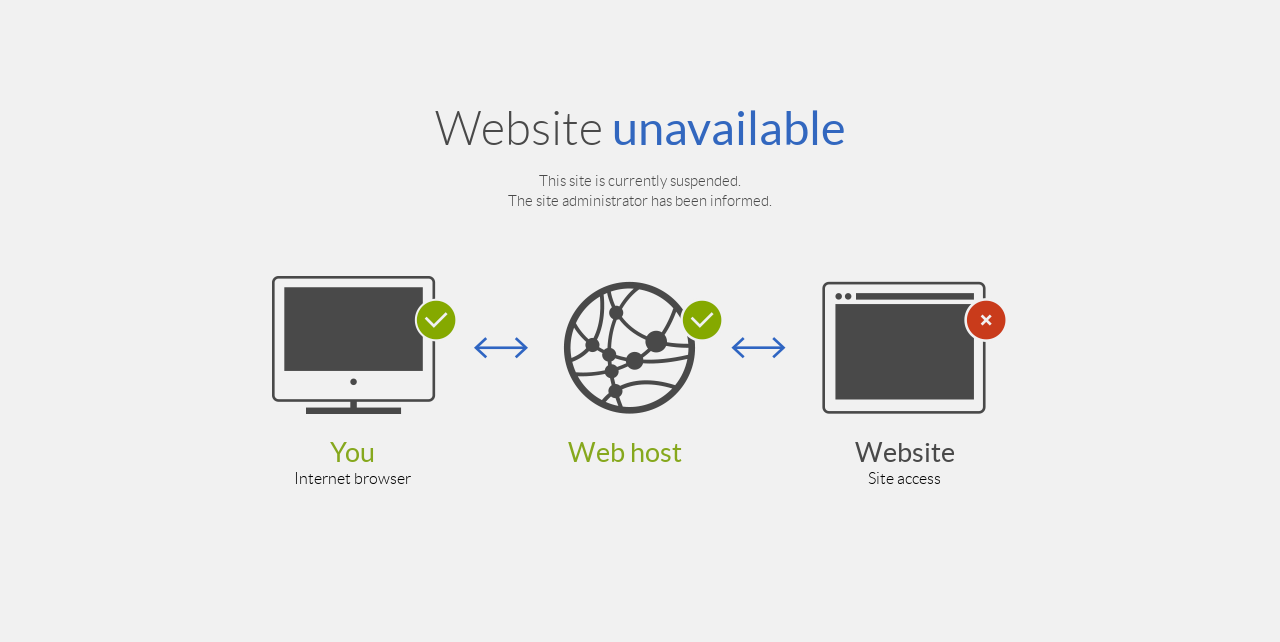Who has been informed about the site's suspension?
Based on the screenshot, answer the question with a single word or phrase.

Site administrator